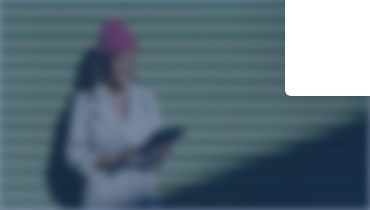Respond to the following question using a concise word or phrase: 
What is the main theme of the article being referenced?

sustainable investments